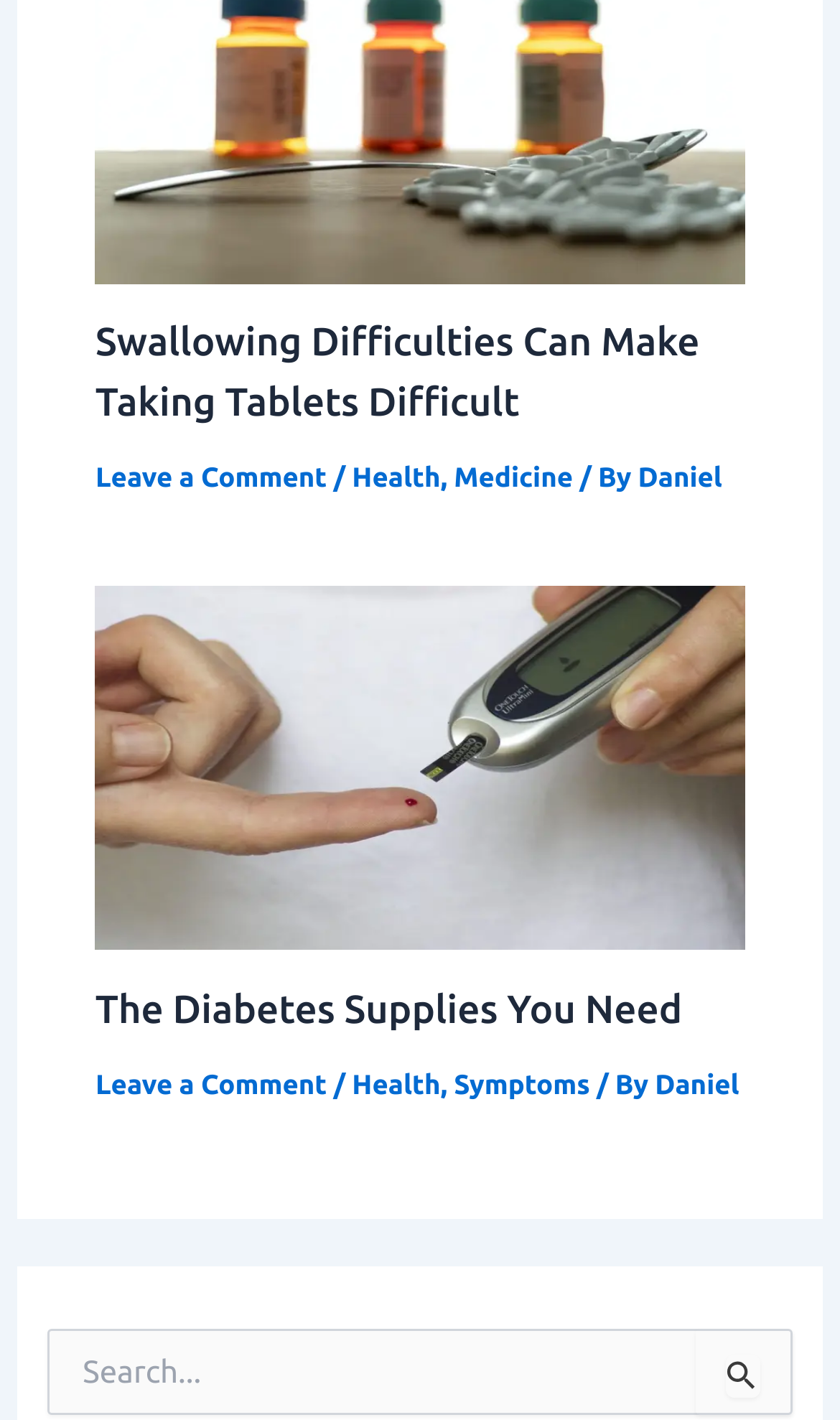How many articles are on this webpage?
Based on the image, provide your answer in one word or phrase.

2